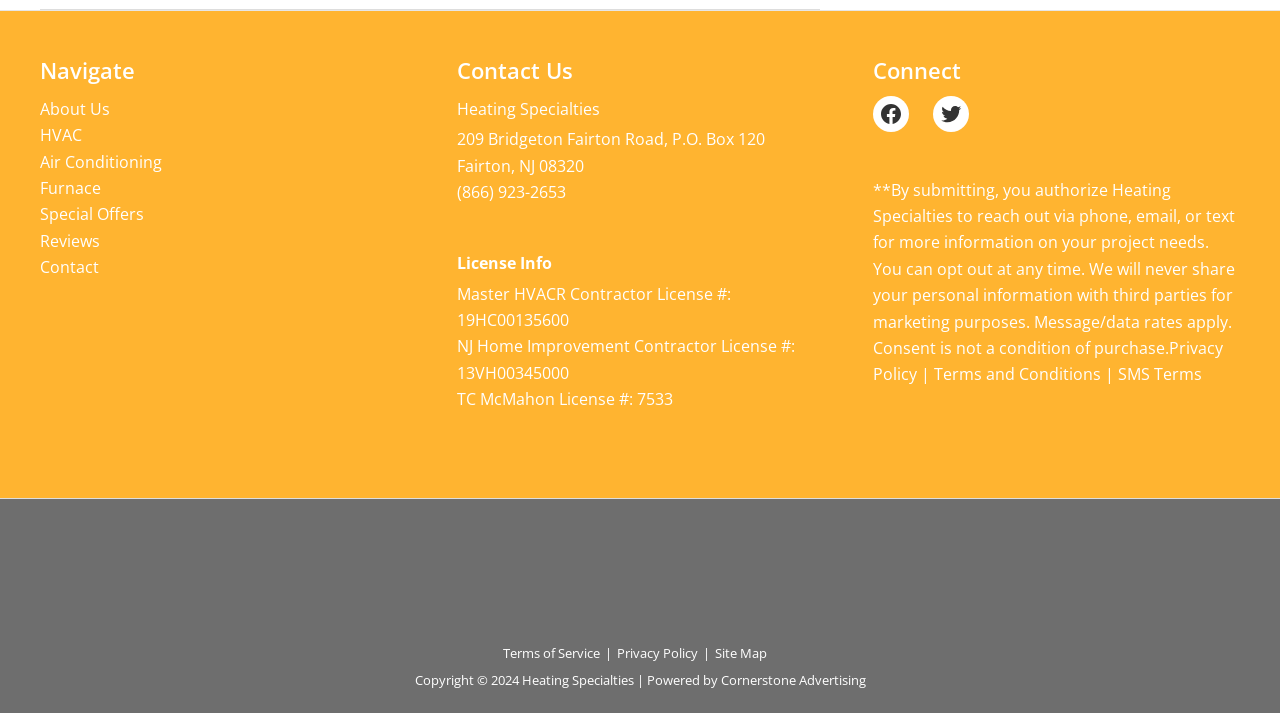Locate the bounding box coordinates of the clickable part needed for the task: "View Terms and Conditions".

[0.73, 0.51, 0.86, 0.541]